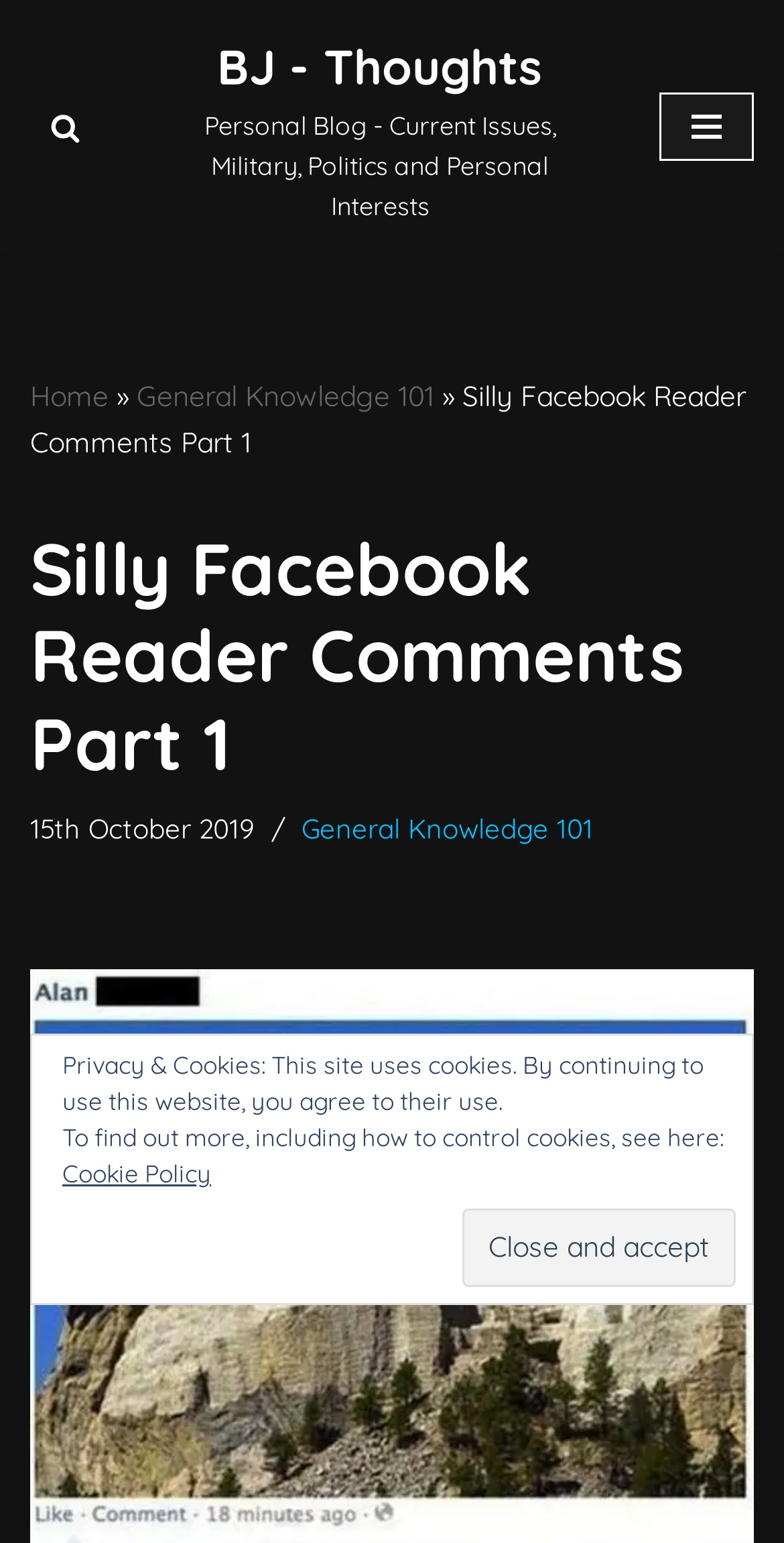Specify the bounding box coordinates of the area to click in order to execute this command: 'go to general knowledge 101'. The coordinates should consist of four float numbers ranging from 0 to 1, and should be formatted as [left, top, right, bottom].

[0.385, 0.525, 0.756, 0.547]